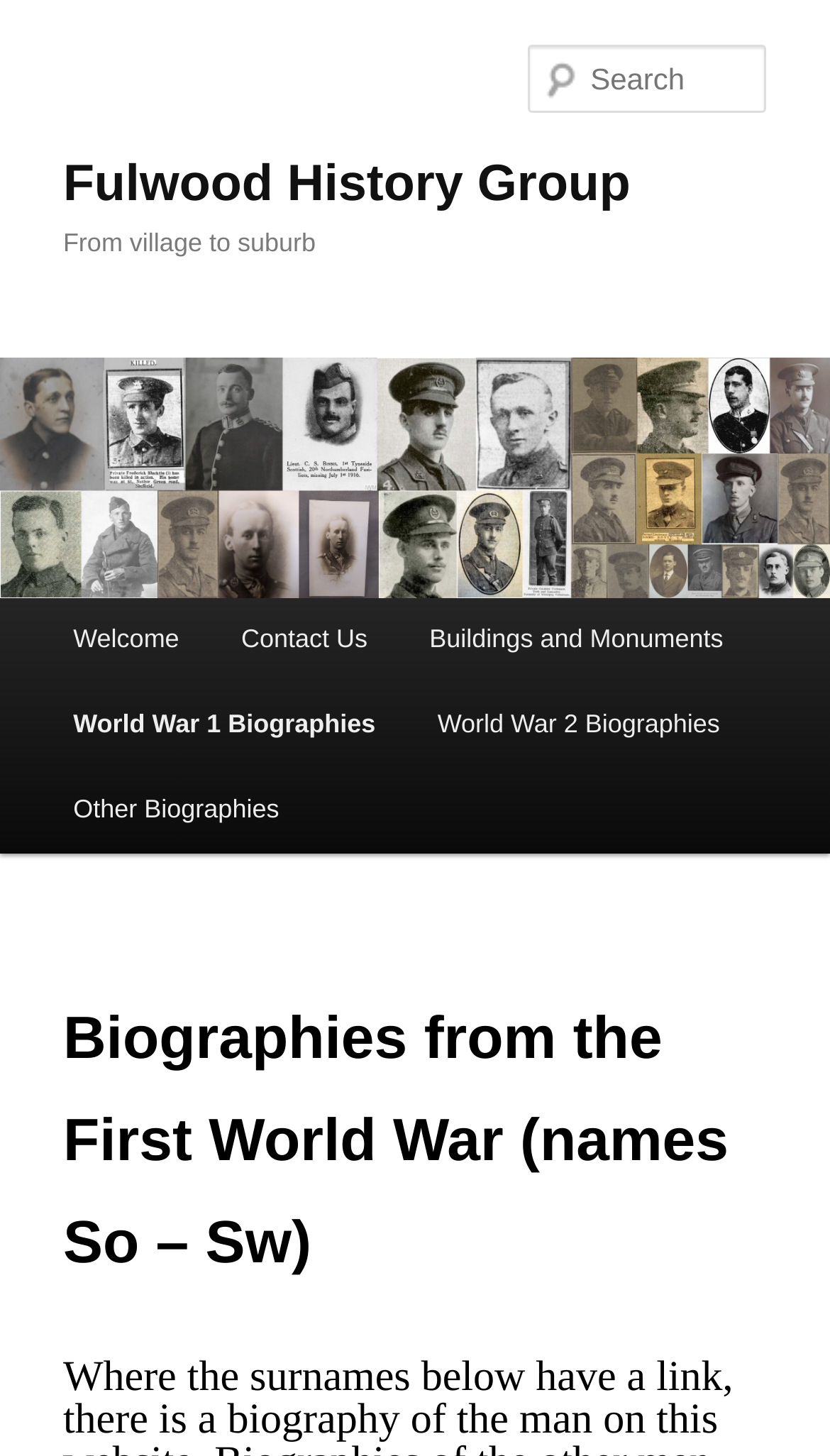Could you provide the bounding box coordinates for the portion of the screen to click to complete this instruction: "go to World War 1 Biographies"?

[0.051, 0.469, 0.49, 0.527]